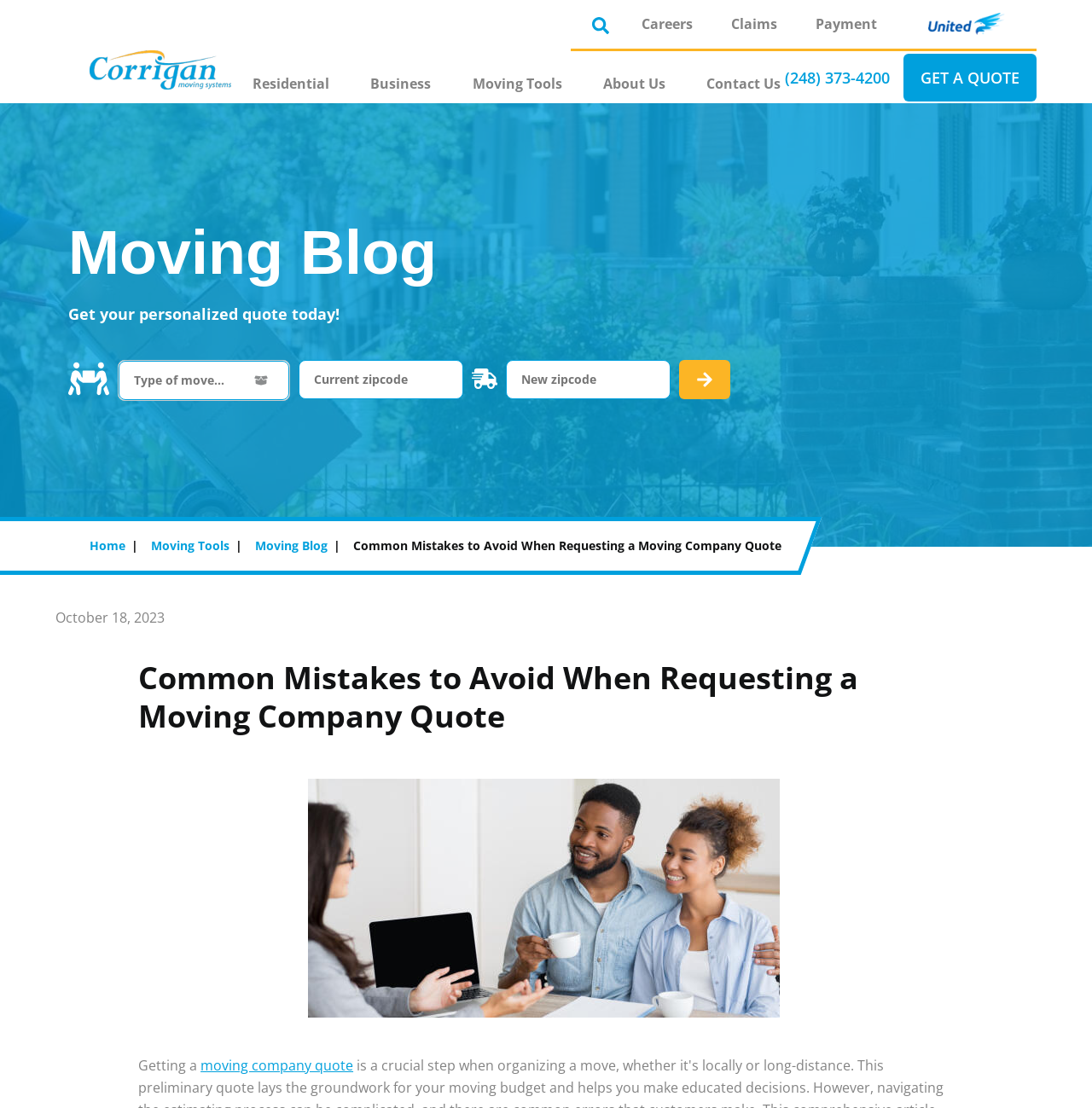Select the bounding box coordinates of the element I need to click to carry out the following instruction: "Open search".

[0.542, 0.015, 0.566, 0.031]